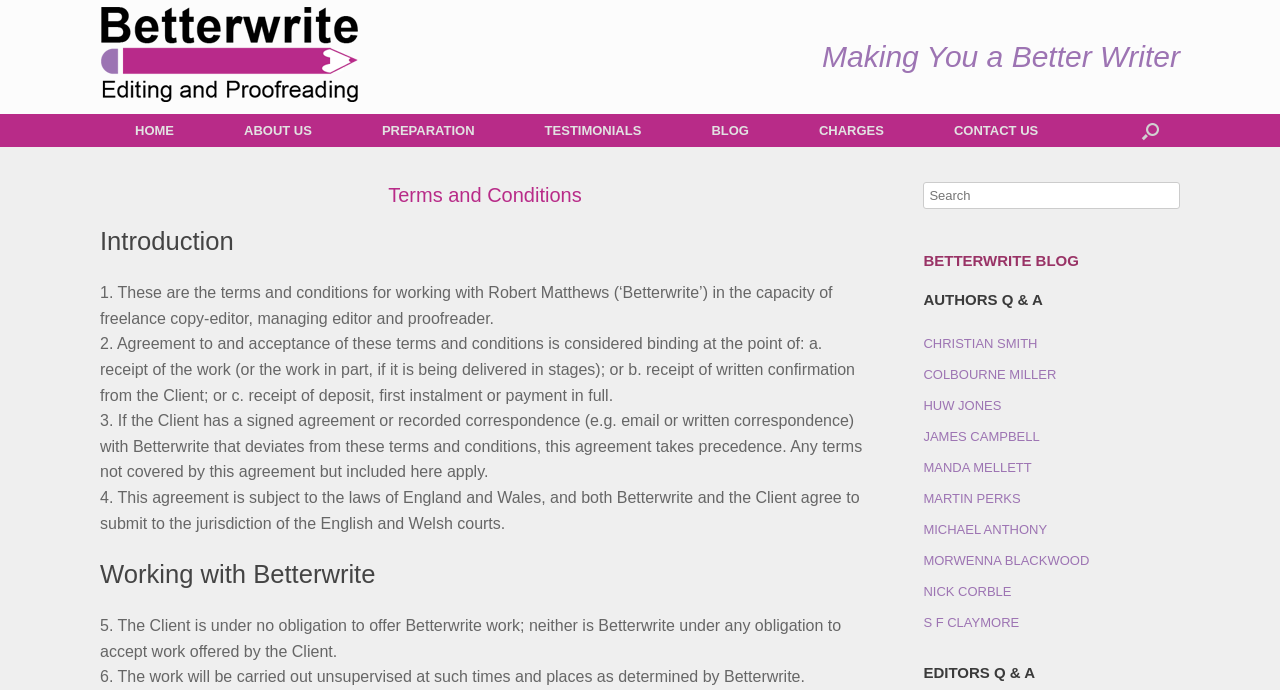Using the information in the image, could you please answer the following question in detail:
What is the topic of the 'AUTHORS Q & A' section?

The 'AUTHORS Q & A' section is located at the bottom right corner of the webpage and contains links to different authors. The topic of this section is authors, and it appears to be a section where authors are interviewed or featured.